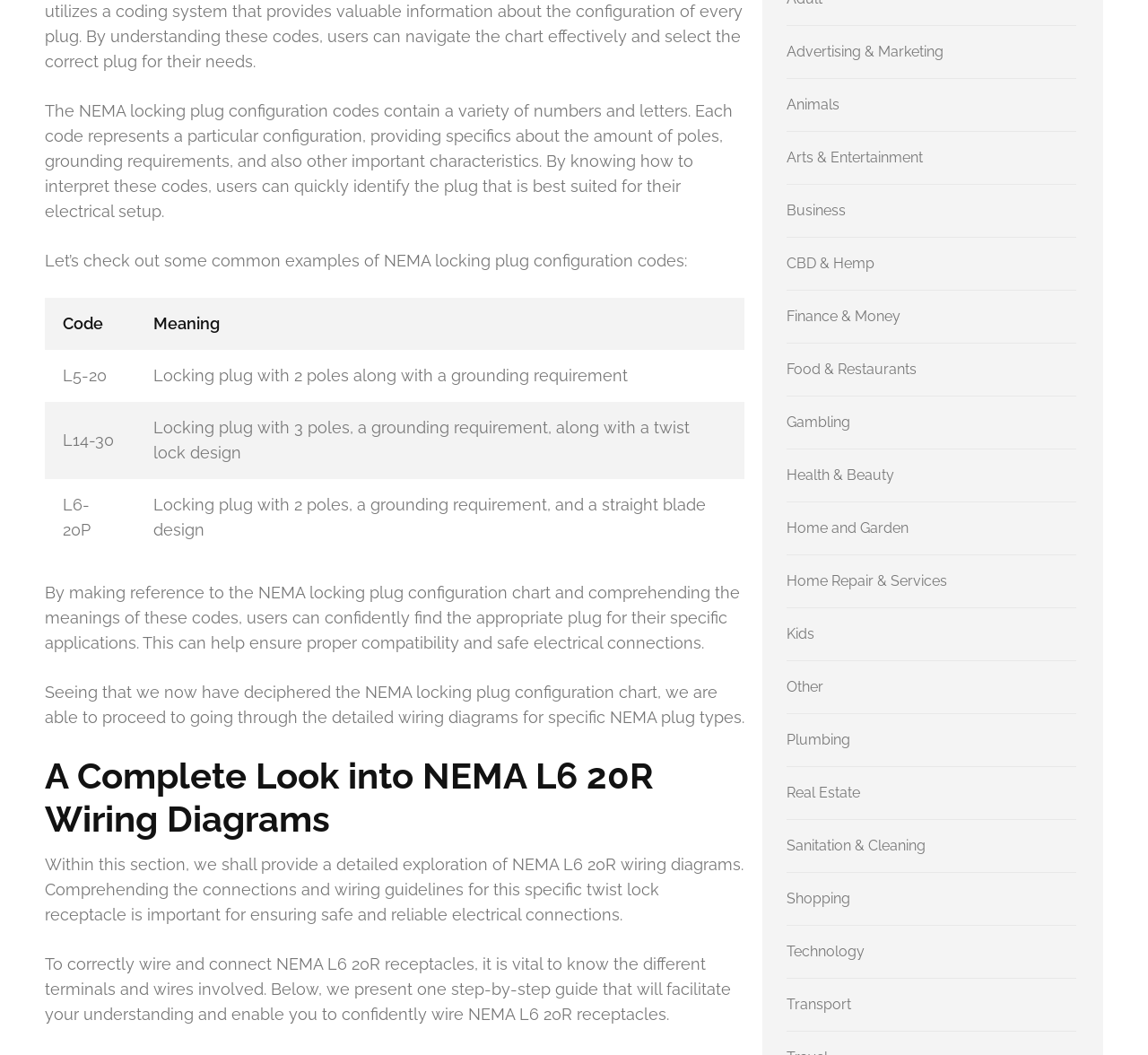What categories are listed at the top of the webpage?
Give a single word or phrase answer based on the content of the image.

various categories